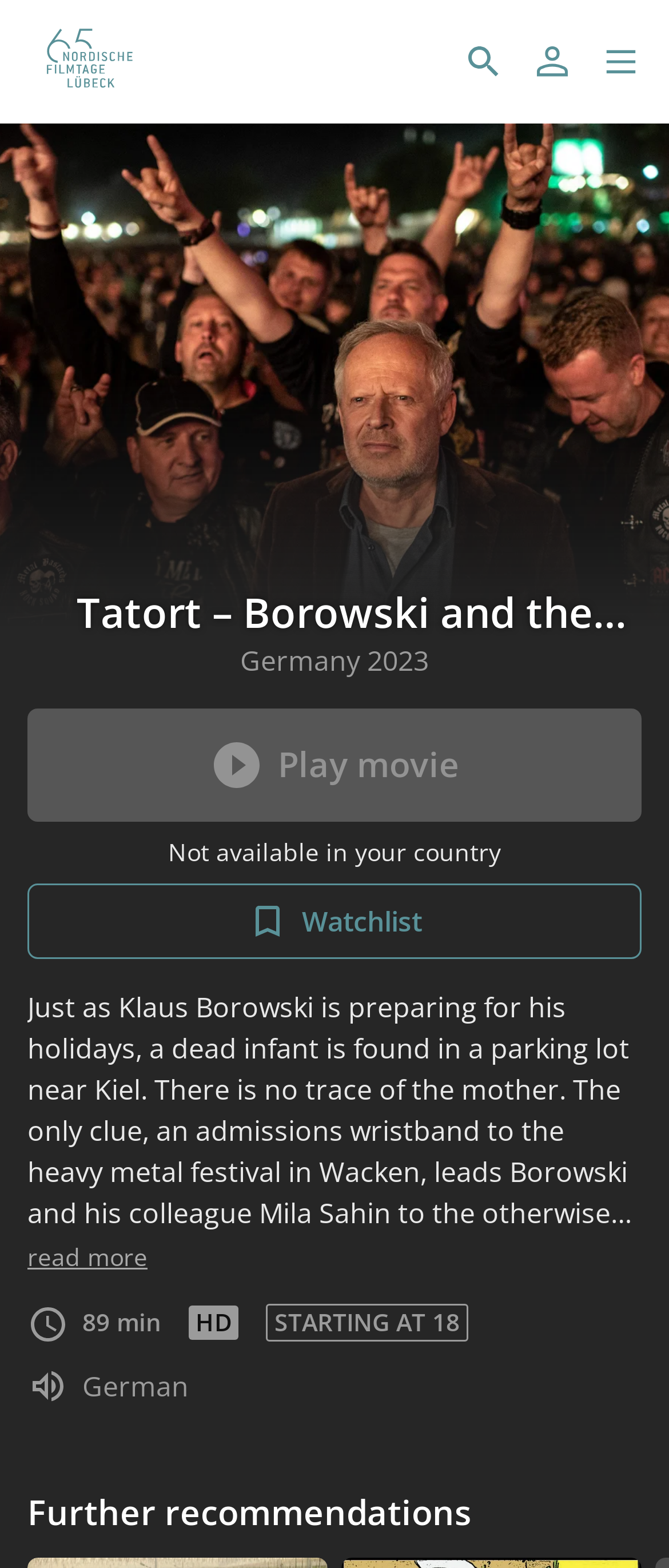From the element description alt="65. Nordische Filmtage Lübeck", predict the bounding box coordinates of the UI element. The coordinates must be specified in the format (top-left x, top-left y, bottom-right x, bottom-right y) and should be within the 0 to 1 range.

[0.041, 0.0, 0.226, 0.079]